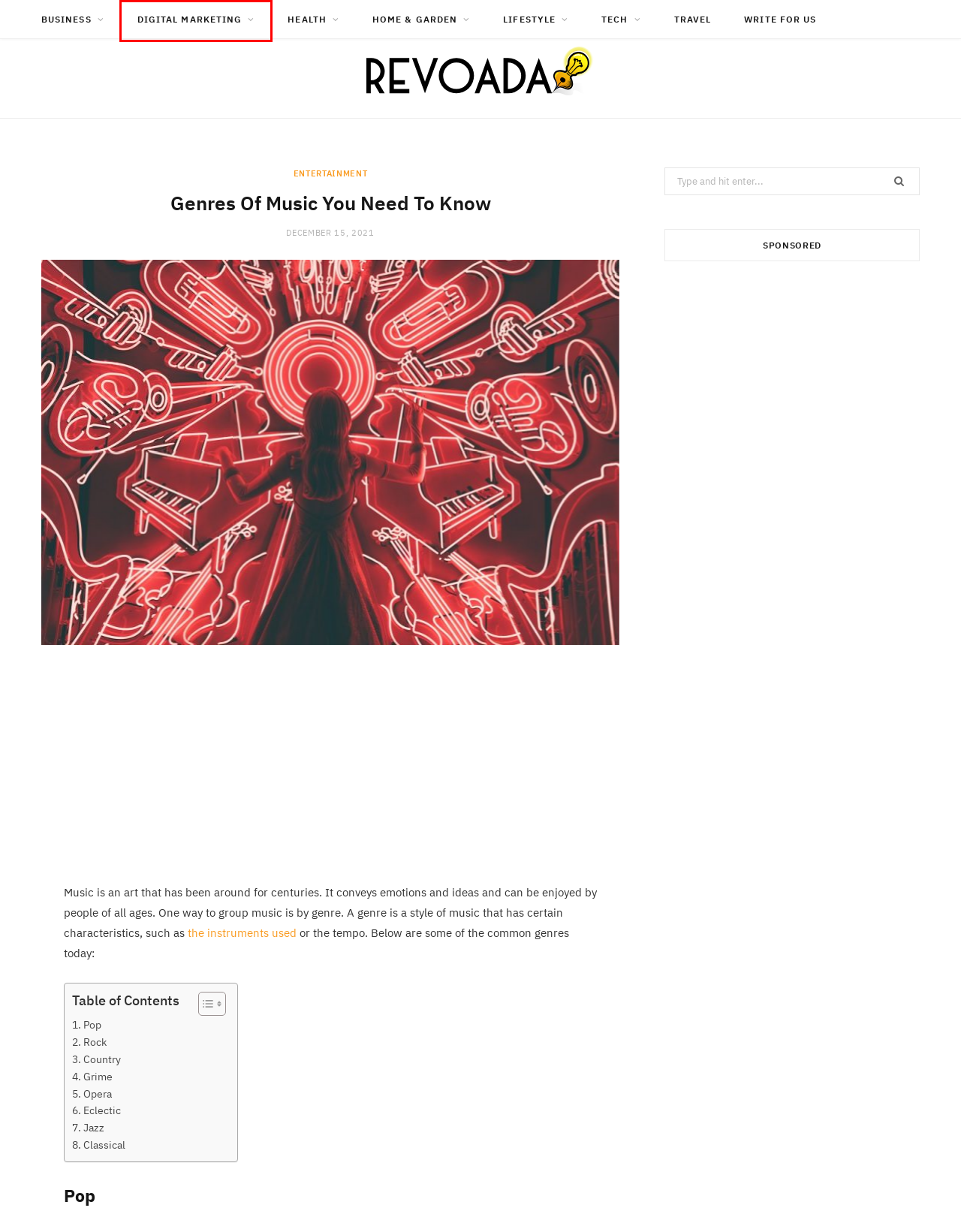Consider the screenshot of a webpage with a red bounding box around an element. Select the webpage description that best corresponds to the new page after clicking the element inside the red bounding box. Here are the candidates:
A. Health | Revoada
B. Home & Garden | Revoada
C. Business | Revoada
D. Digital Marketing | Revoada
E. Write For Us a Guest Post & Become a Contributor | Revoada
F. Tech | Revoada
G. Travel | Revoada
H. Entertainment | Revoada

D